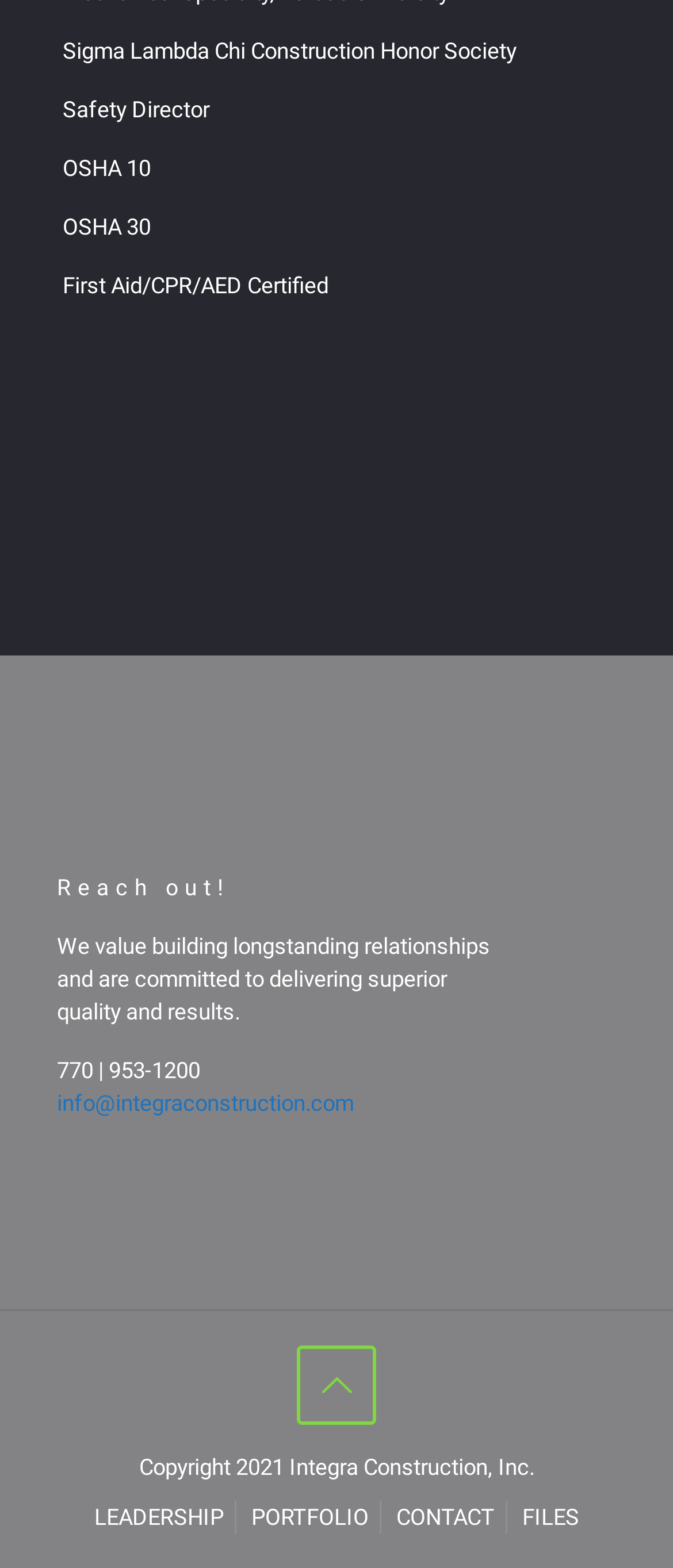What is the last menu item on the webpage?
Please answer the question as detailed as possible.

I found the last menu item by looking at the link elements at the bottom of the webpage and found that the last one is 'FILES'.